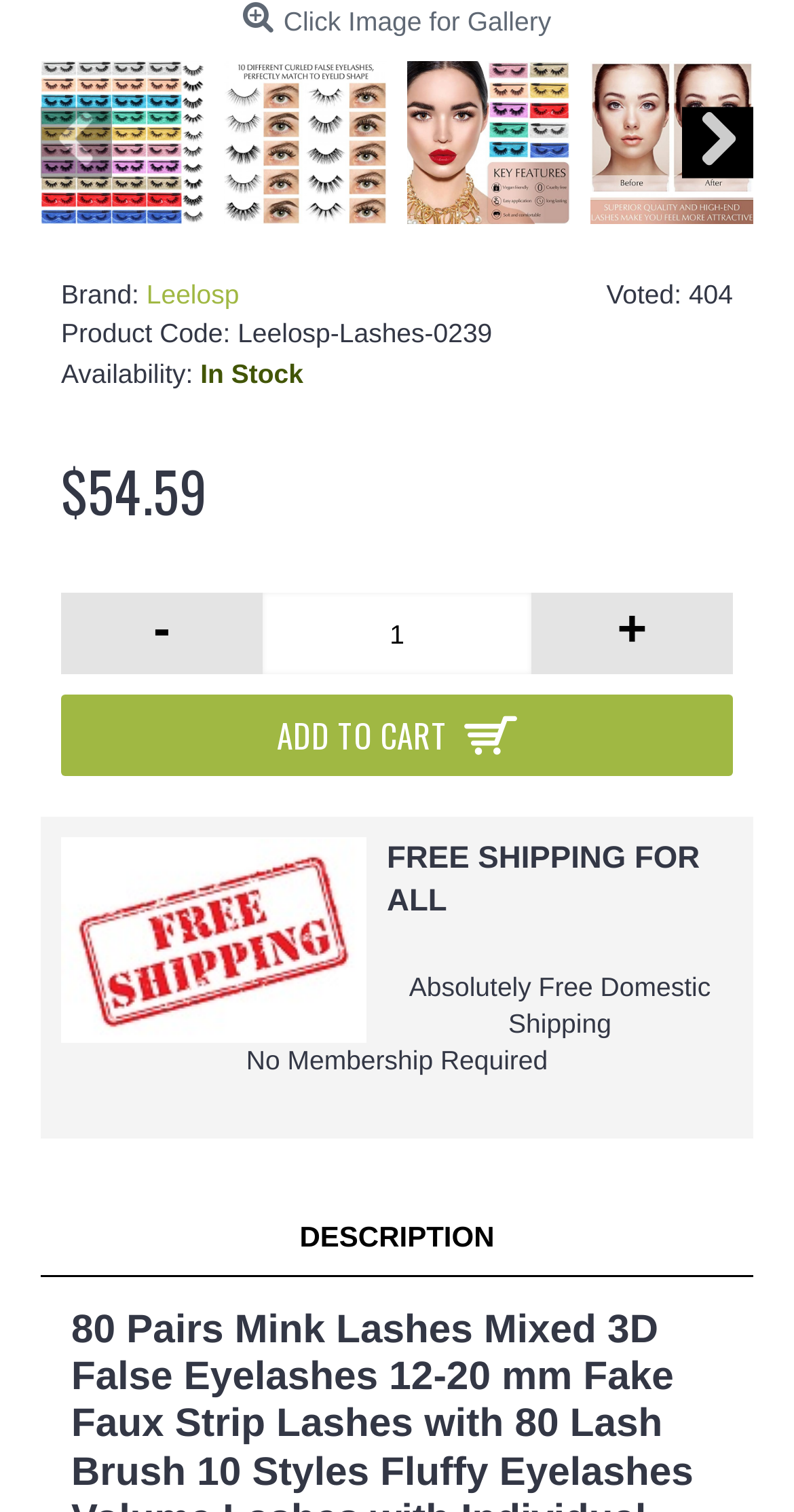What is the brand of the product?
Please answer the question with a detailed and comprehensive explanation.

I found the brand name by looking at the text 'Brand:' and the link next to it, which is 'Leelosp'. This suggests that Leelosp is the brand of the product.